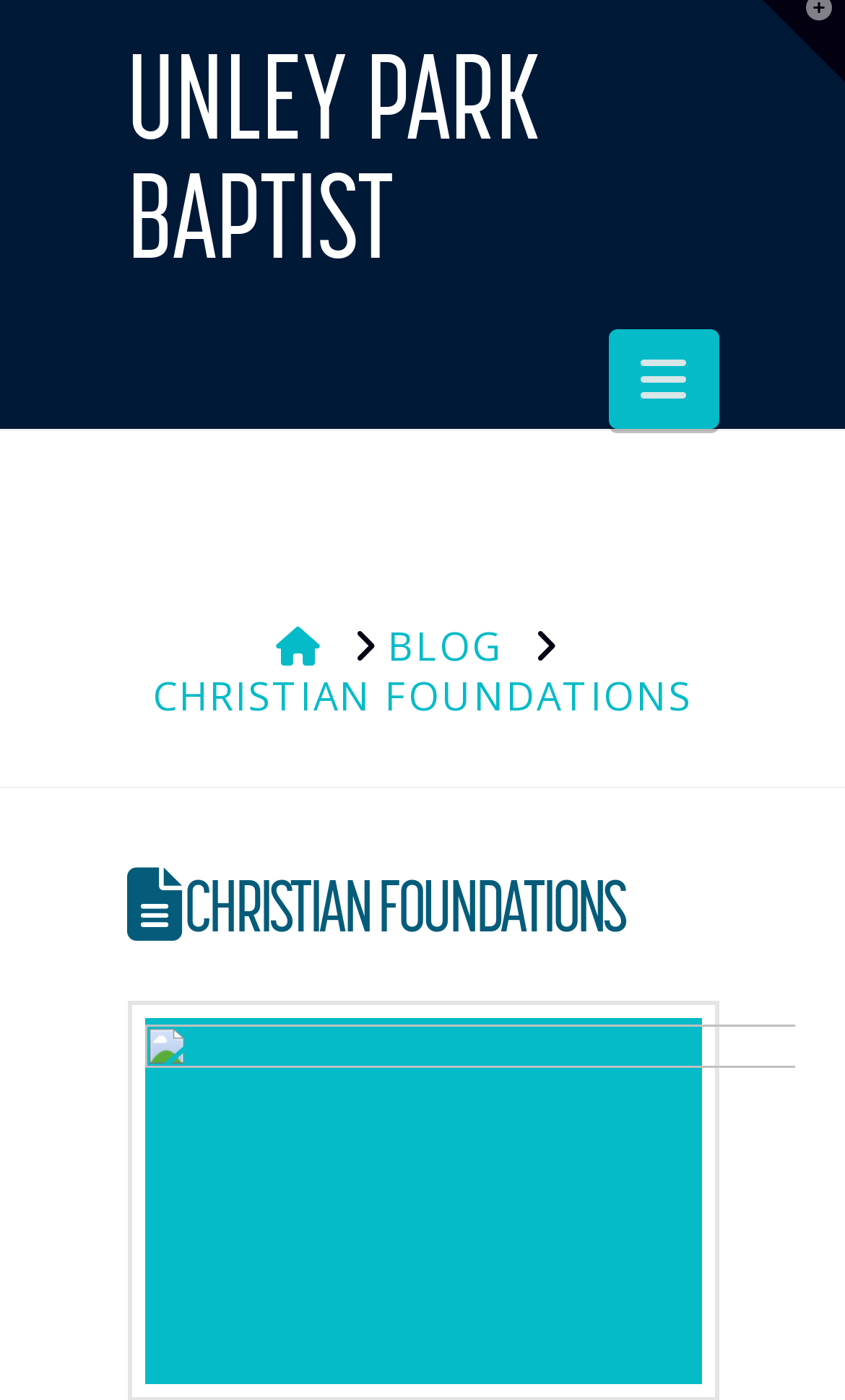What is the name of the Baptist church?
Using the image, elaborate on the answer with as much detail as possible.

Based on the link element with the text 'UNLEY PARK BAPTIST' at the top of the page, it is likely that this is the name of the Baptist church.